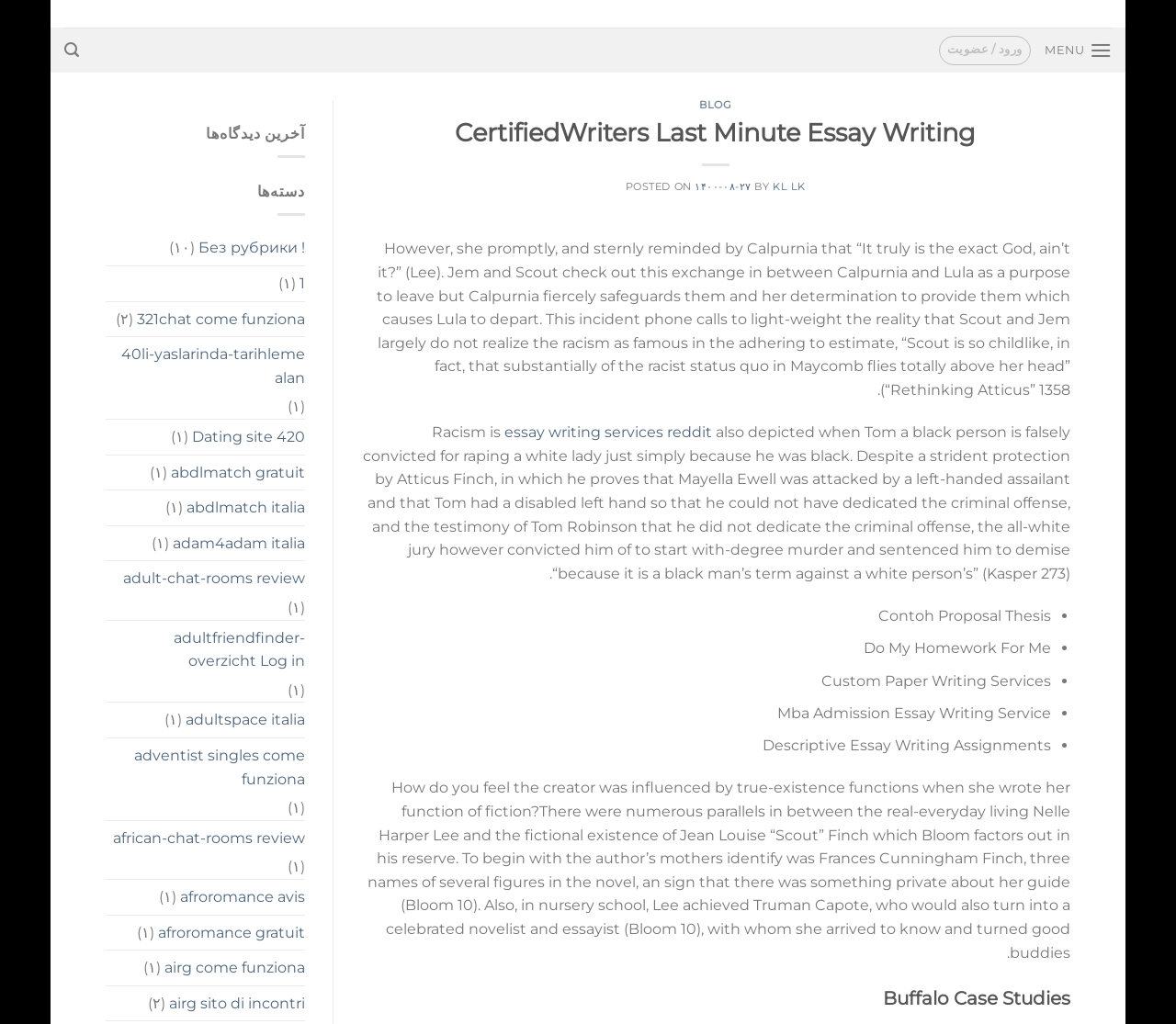What is the main heading displayed on the webpage? Please provide the text.

CertifiedWriters Last Minute Essay Writing